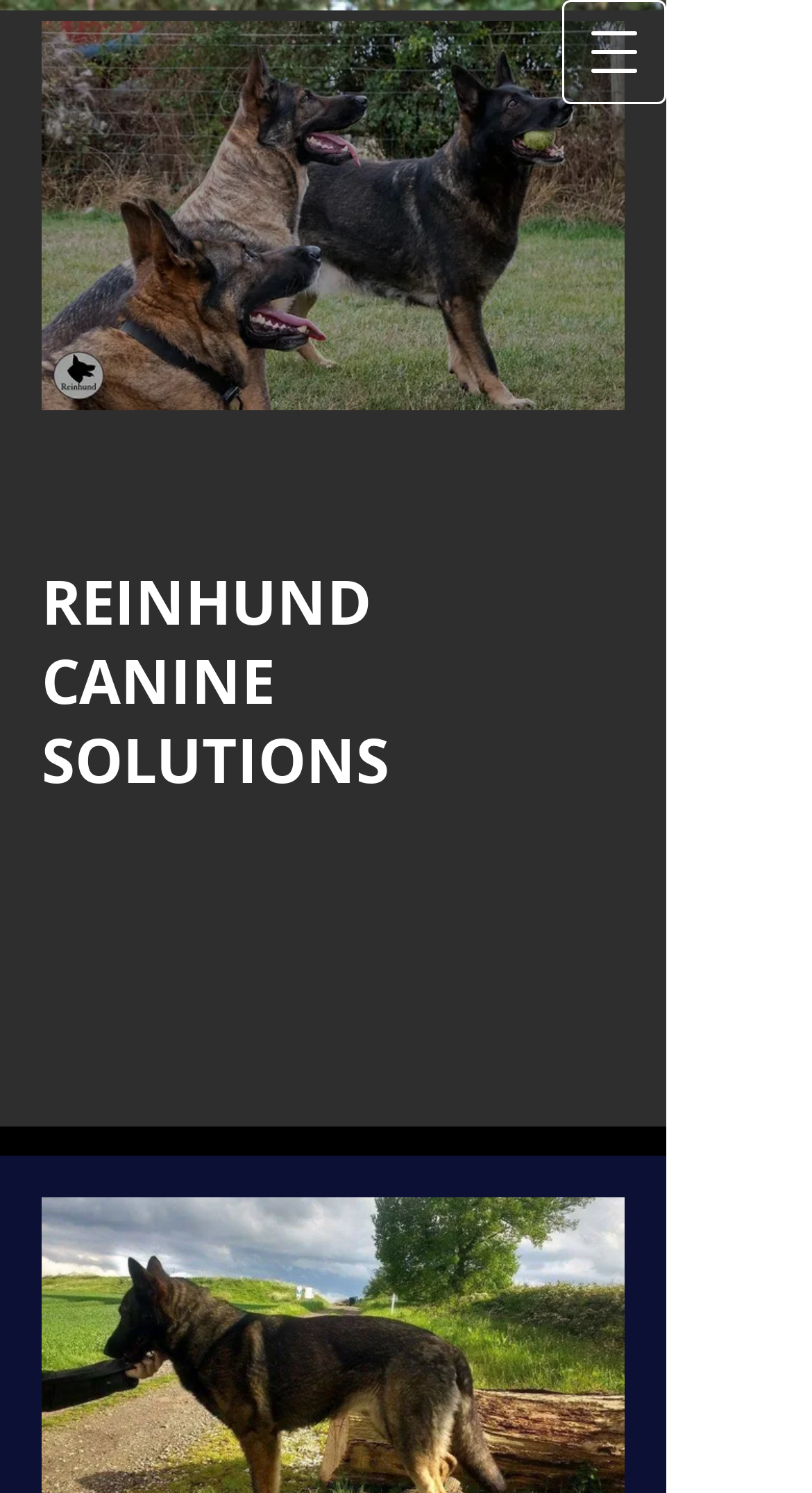For the element described, predict the bounding box coordinates as (top-left x, top-left y, bottom-right x, bottom-right y). All values should be between 0 and 1. Element description: parent_node: REINHUND aria-label="Open navigation menu"

[0.692, 0.0, 0.821, 0.07]